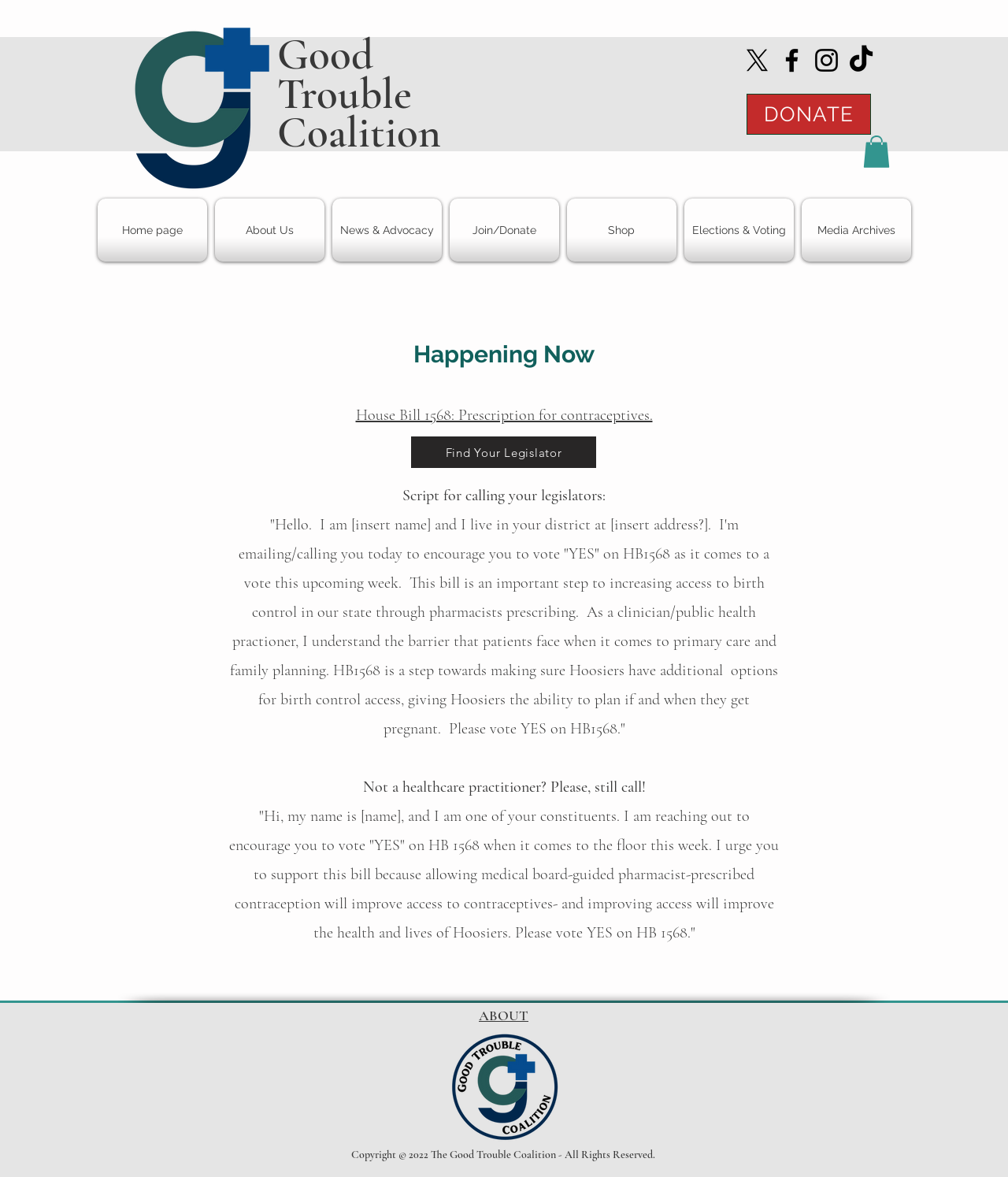Can you provide the bounding box coordinates for the element that should be clicked to implement the instruction: "Find your legislator"?

[0.408, 0.371, 0.591, 0.398]